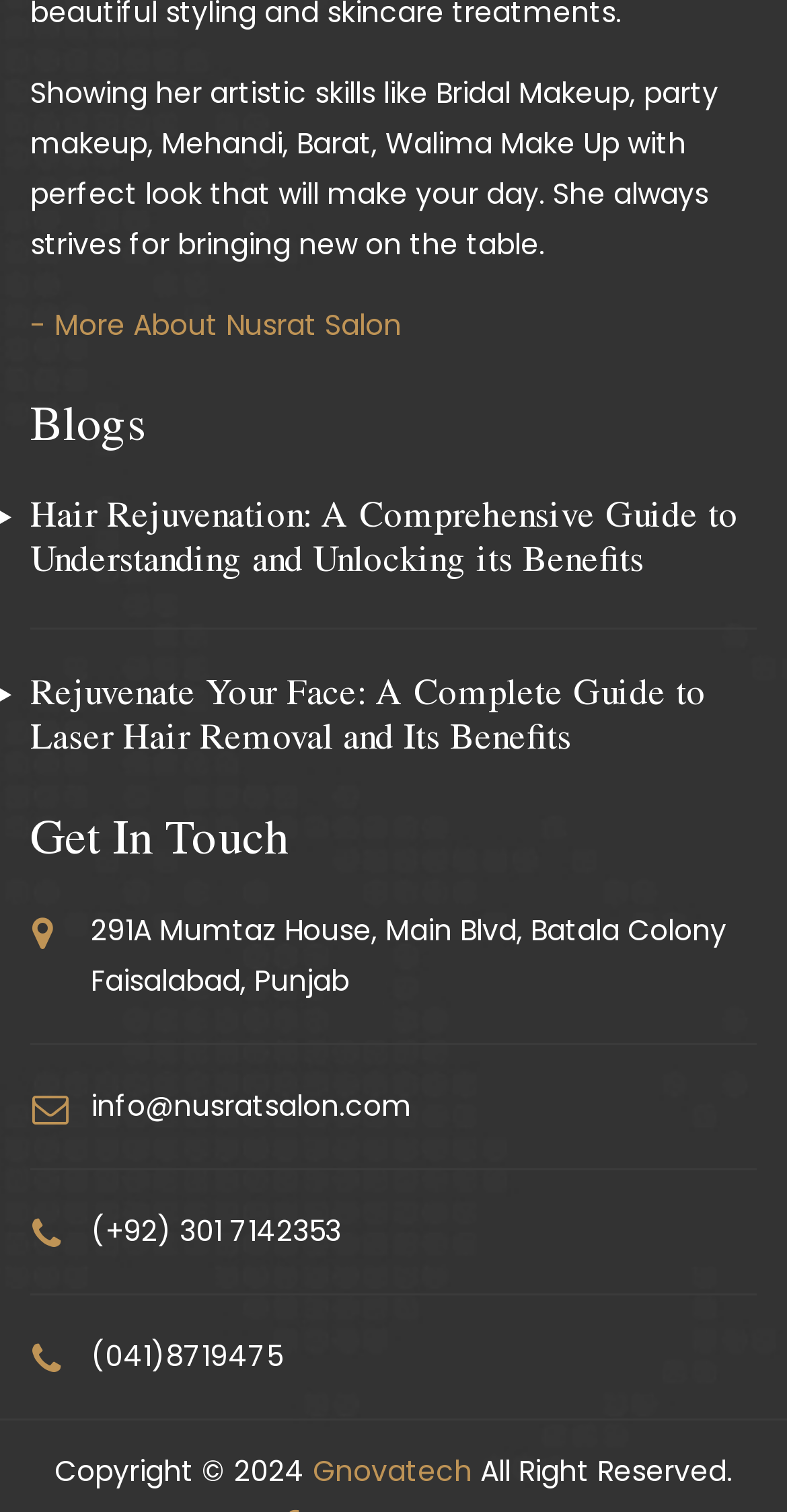Find the bounding box of the element with the following description: "Solutions". The coordinates must be four float numbers between 0 and 1, formatted as [left, top, right, bottom].

None